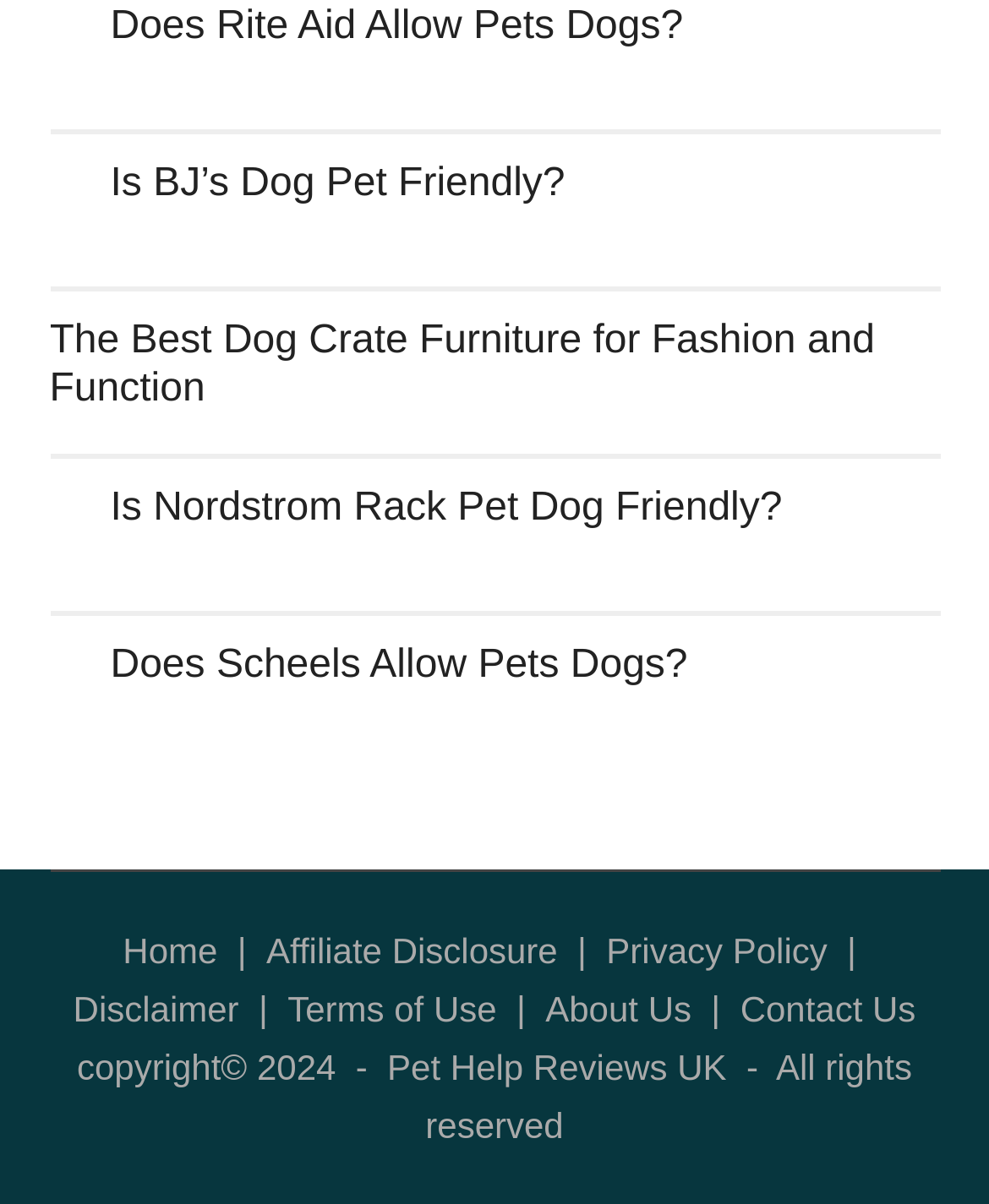Please provide a one-word or phrase answer to the question: 
What is the theme of the webpage?

Pets